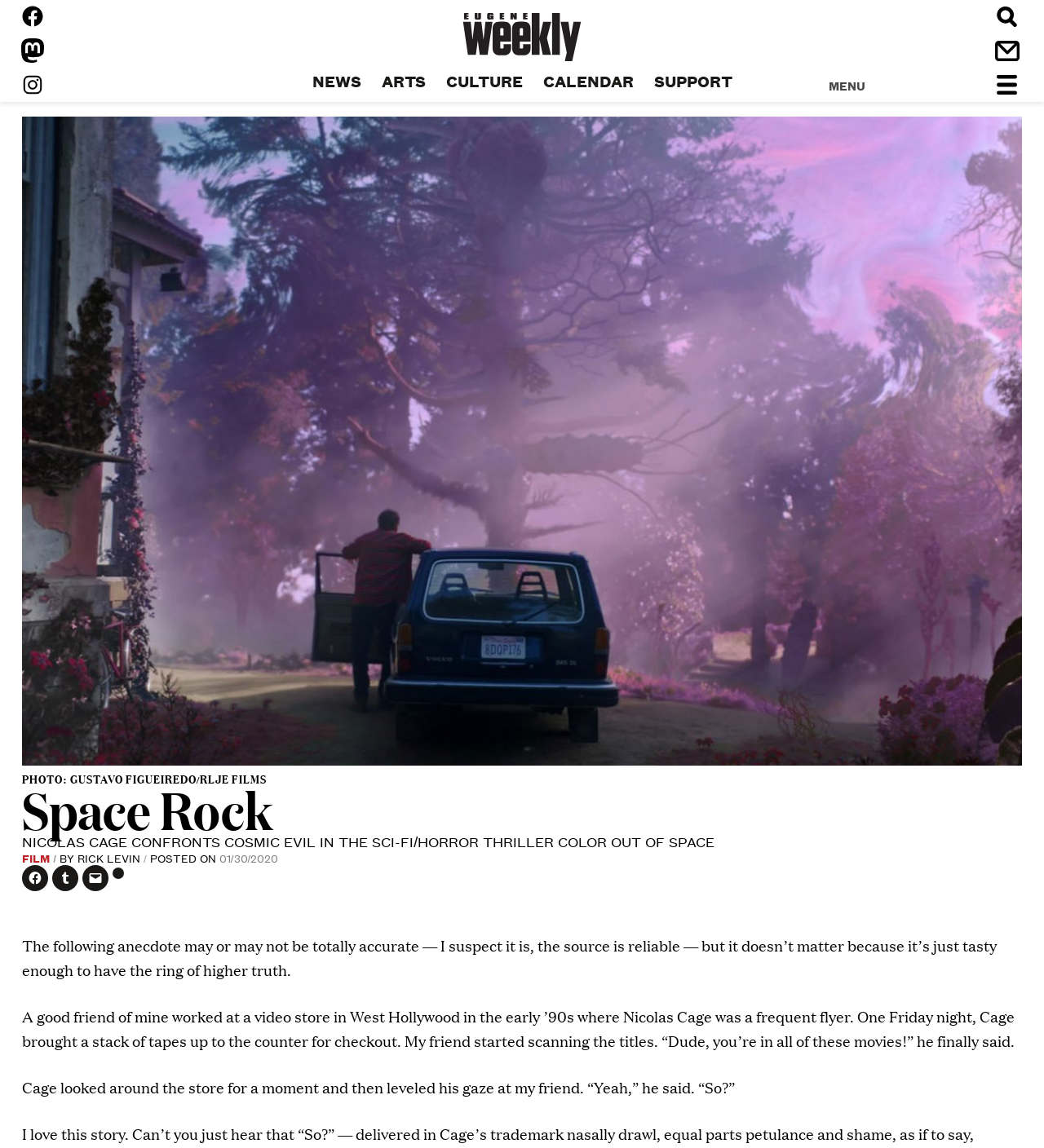Determine the bounding box coordinates of the section to be clicked to follow the instruction: "Click on NEWS". The coordinates should be given as four float numbers between 0 and 1, formatted as [left, top, right, bottom].

[0.289, 0.062, 0.355, 0.08]